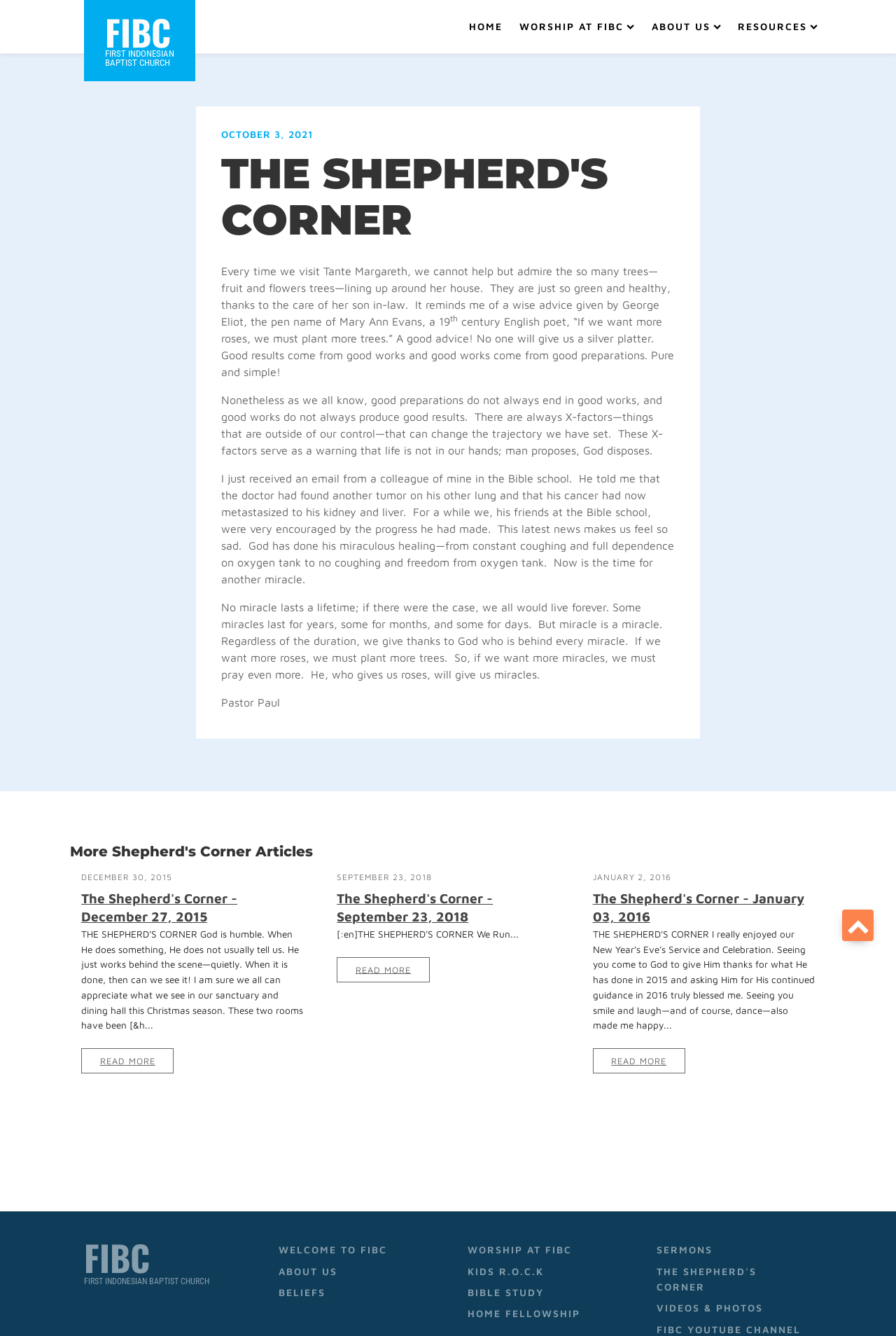How many articles are listed under 'More Shepherd's Corner Articles'?
Please answer the question as detailed as possible based on the image.

I found the answer by counting the number of article links listed under the 'More Shepherd's Corner Articles' section, which are four in total.